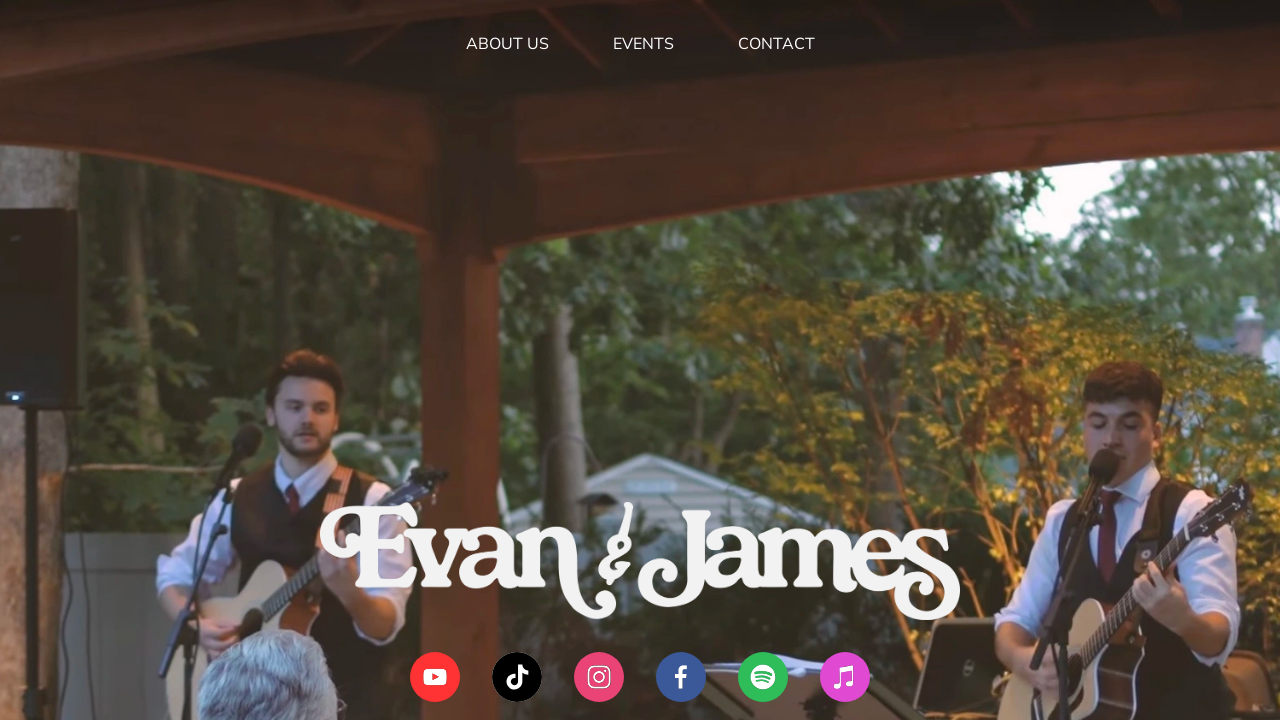How many social media links are present at the bottom of the webpage?
Using the image as a reference, answer the question with a short word or phrase.

5